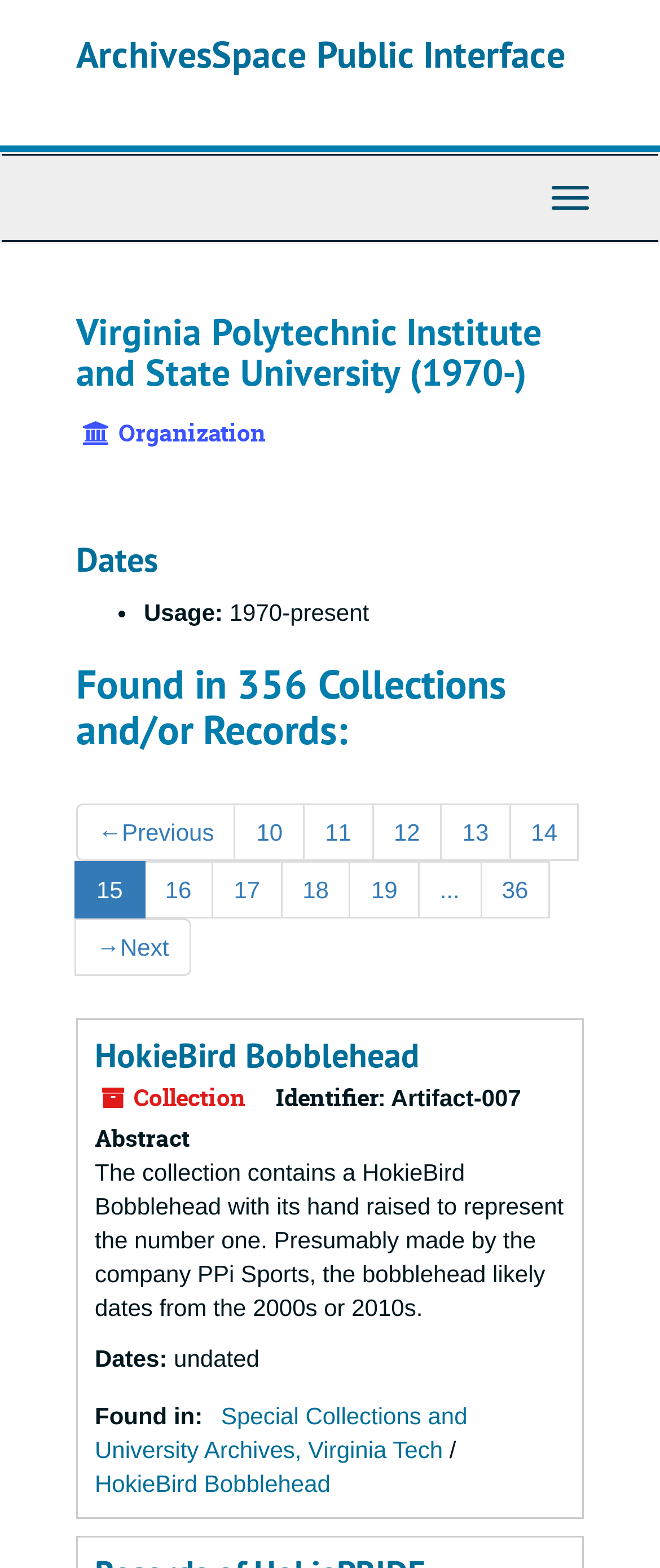What is the identifier of the artifact?
Please respond to the question thoroughly and include all relevant details.

I found the answer by looking at the static text element with the text 'Identifier:' and its corresponding value 'Artifact-007' which is located in the middle of the webpage.